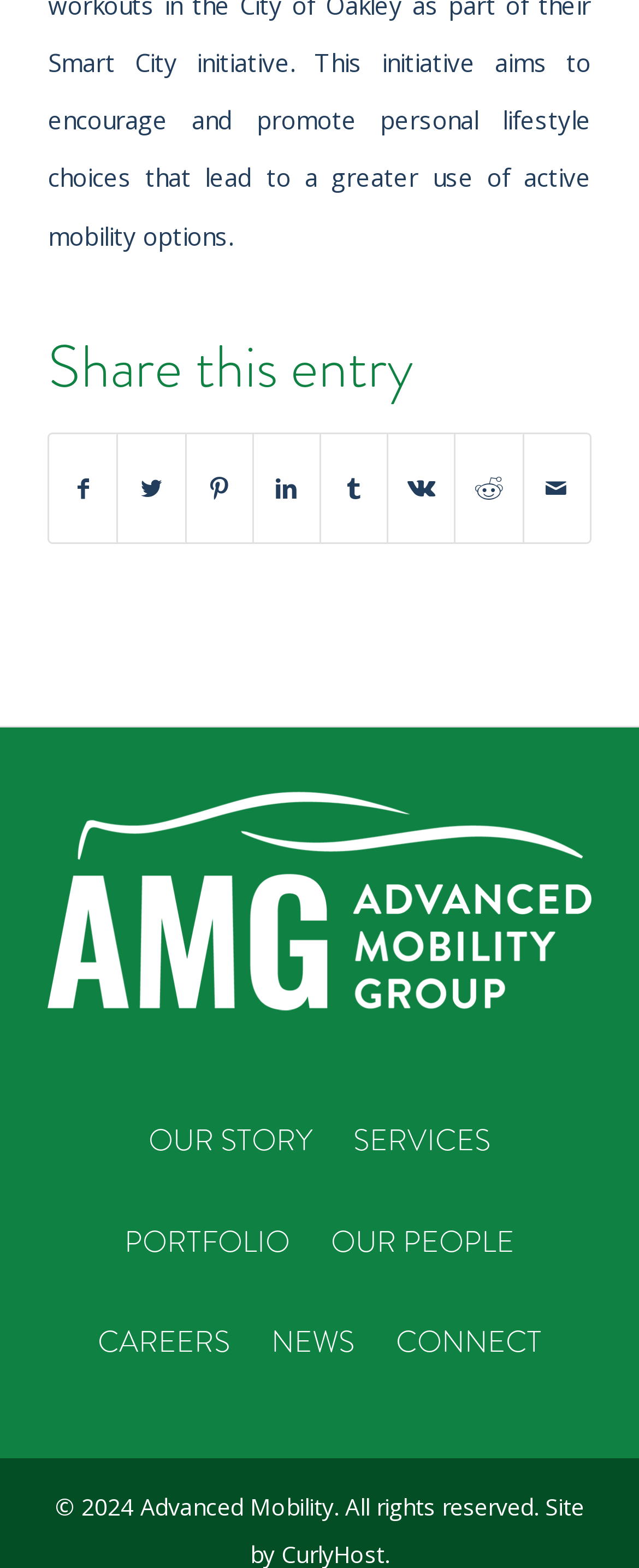Provide the bounding box coordinates of the area you need to click to execute the following instruction: "View our story".

[0.206, 0.696, 0.514, 0.76]